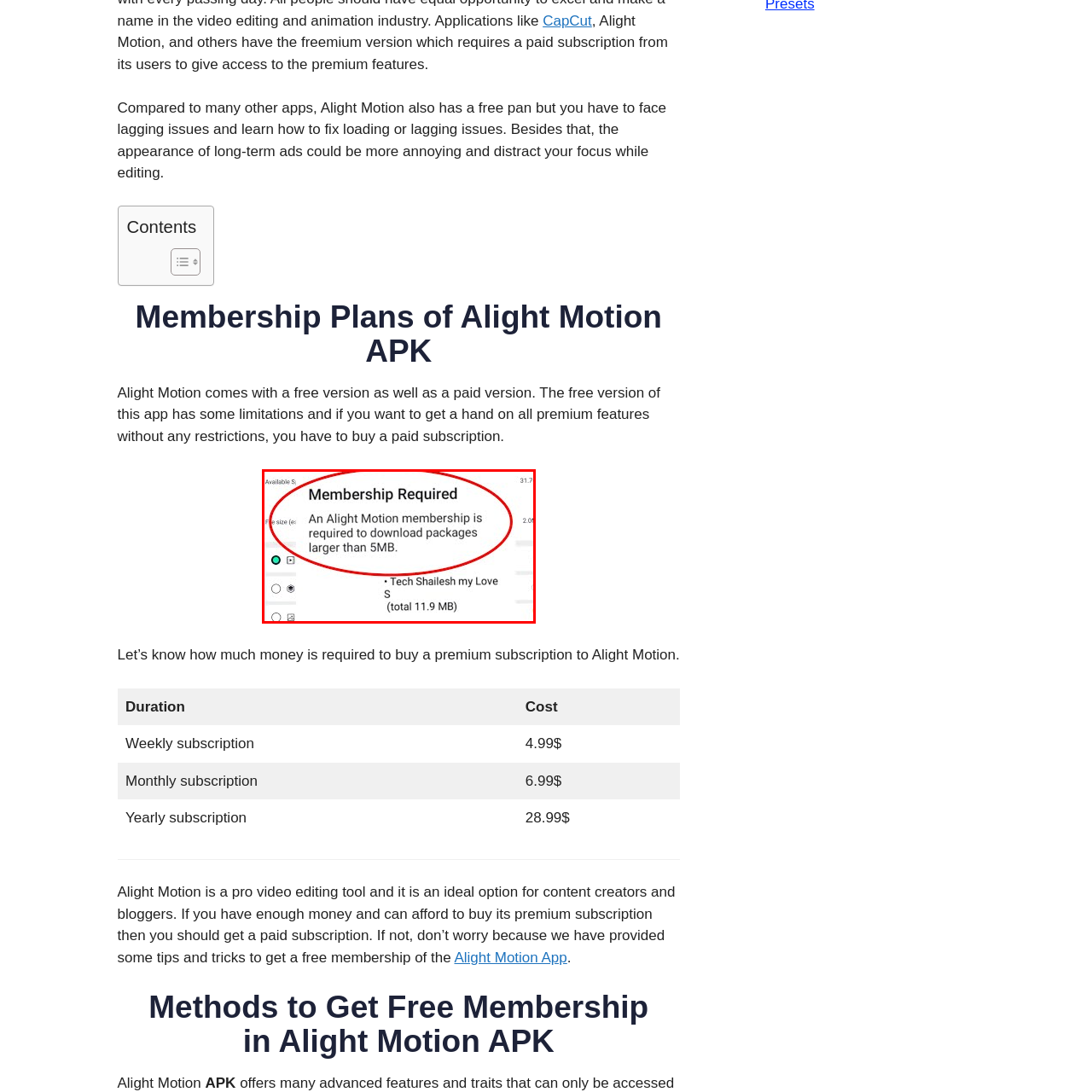What type of model does the app rely on?
Examine the image highlighted by the red bounding box and answer briefly with one word or a short phrase.

Subscription model